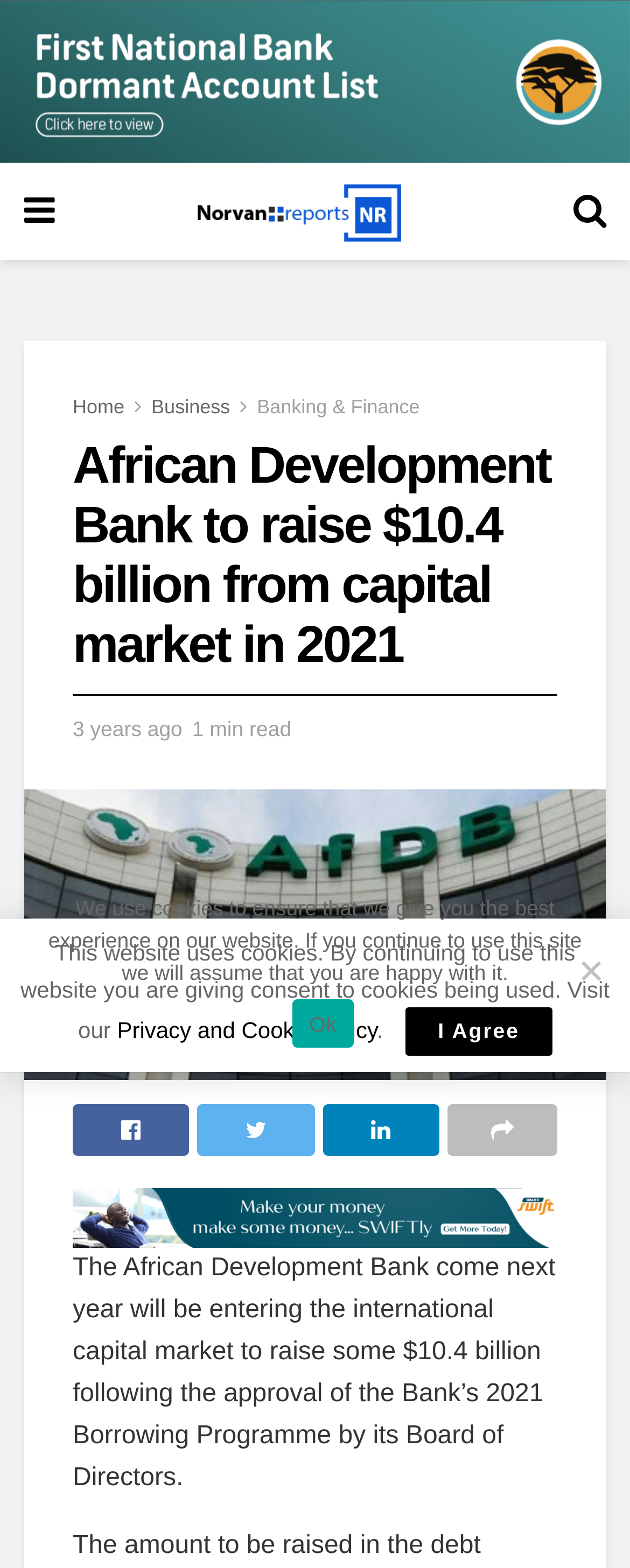Show the bounding box coordinates of the region that should be clicked to follow the instruction: "Click the Home link."

[0.115, 0.252, 0.197, 0.266]